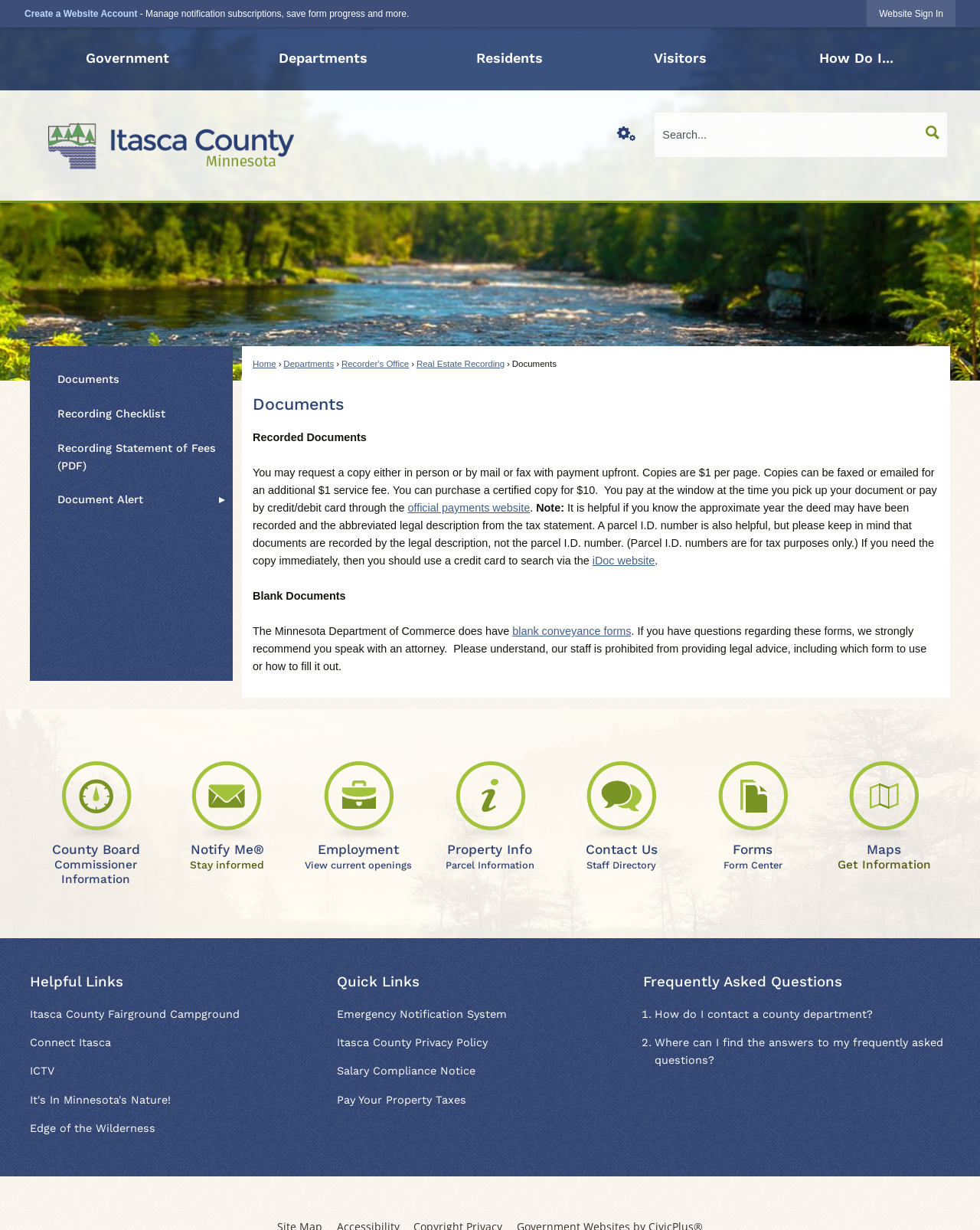Answer the question using only a single word or phrase: 
What is the purpose of the 'Site Tools' button?

To access site tools